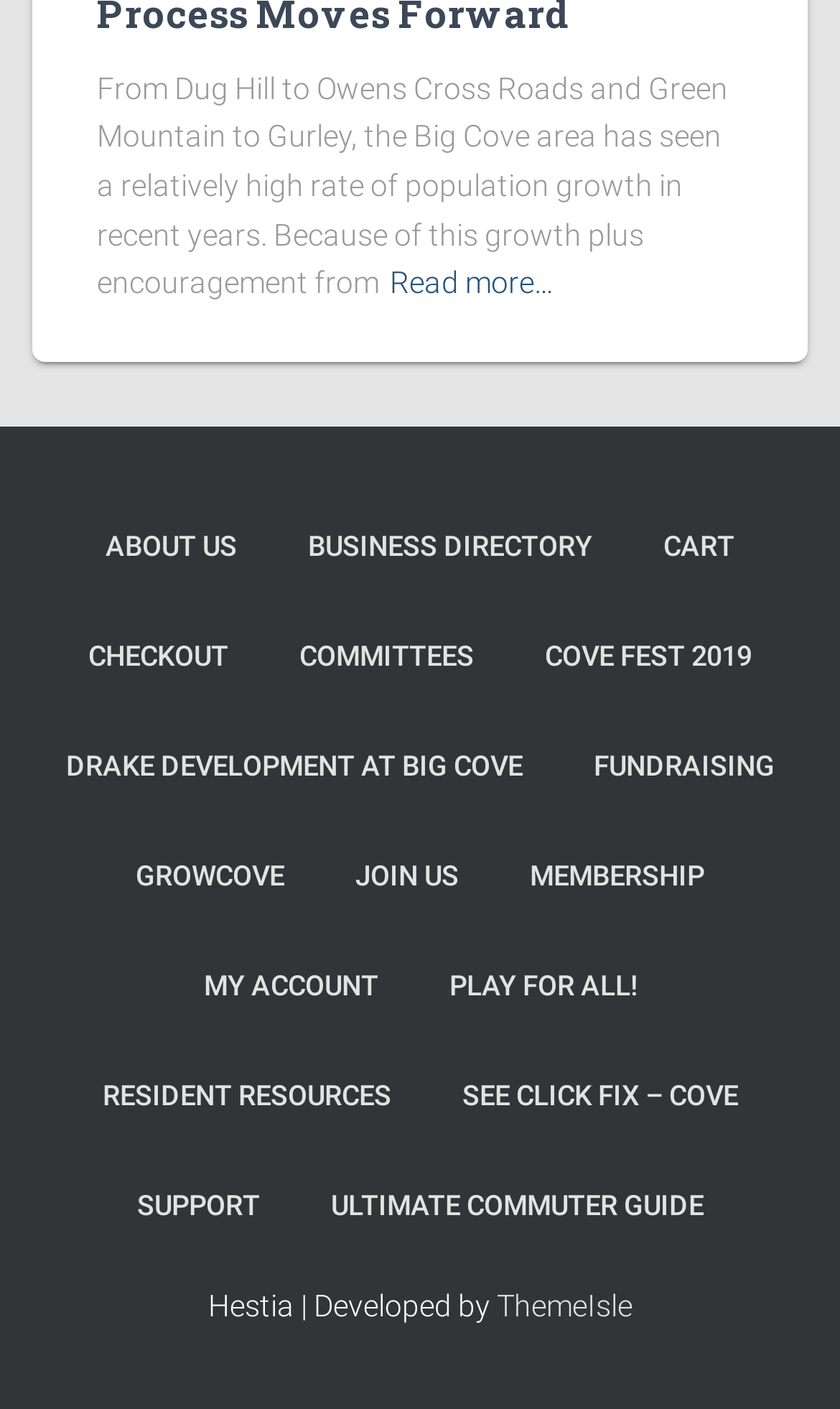Using the format (top-left x, top-left y, bottom-right x, bottom-right y), and given the element description, identify the bounding box coordinates within the screenshot: Play For All!

[0.496, 0.66, 0.796, 0.739]